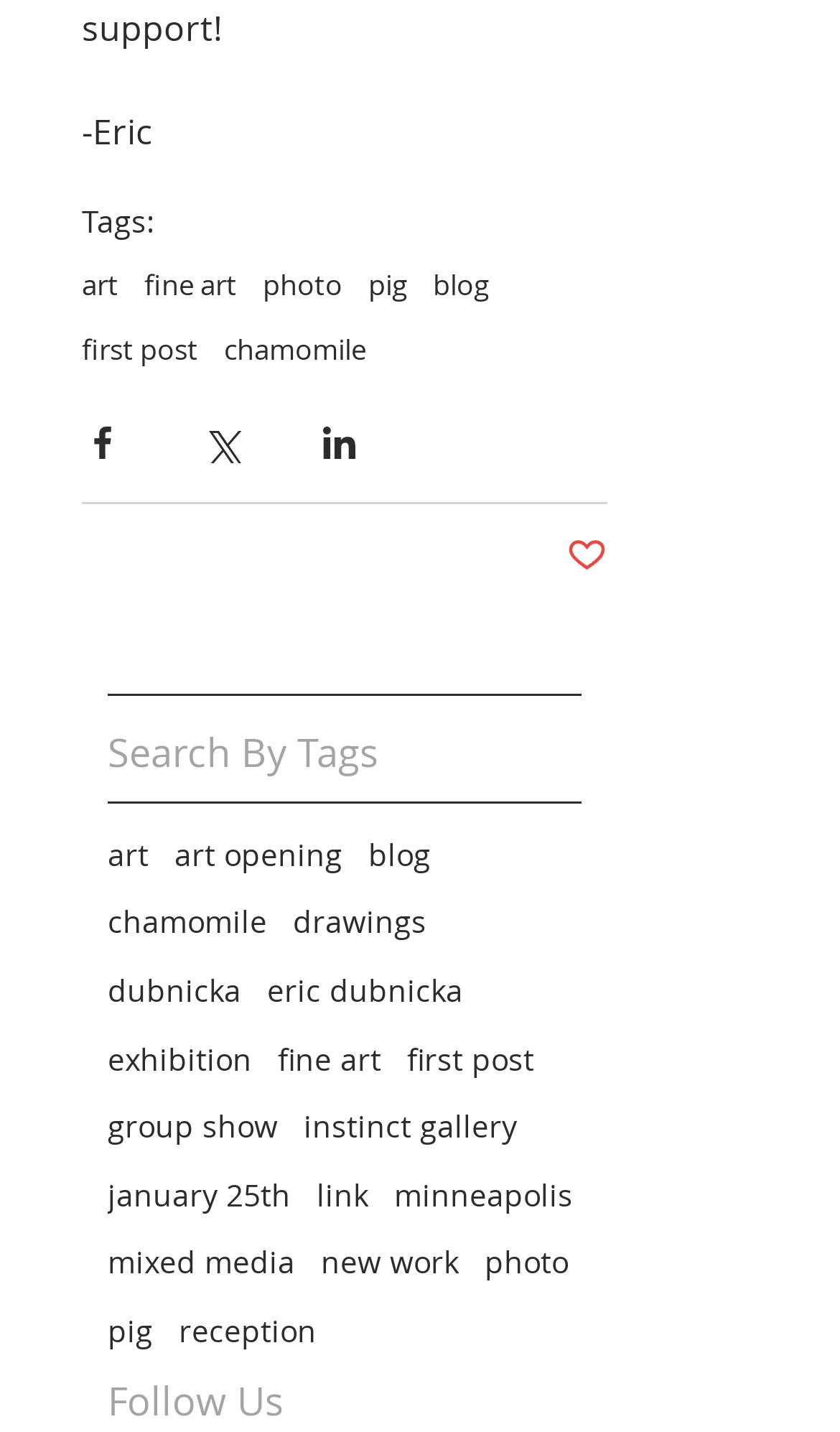Identify the bounding box coordinates of the clickable region to carry out the given instruction: "Search by 'chamomile' tag".

[0.267, 0.231, 0.436, 0.255]